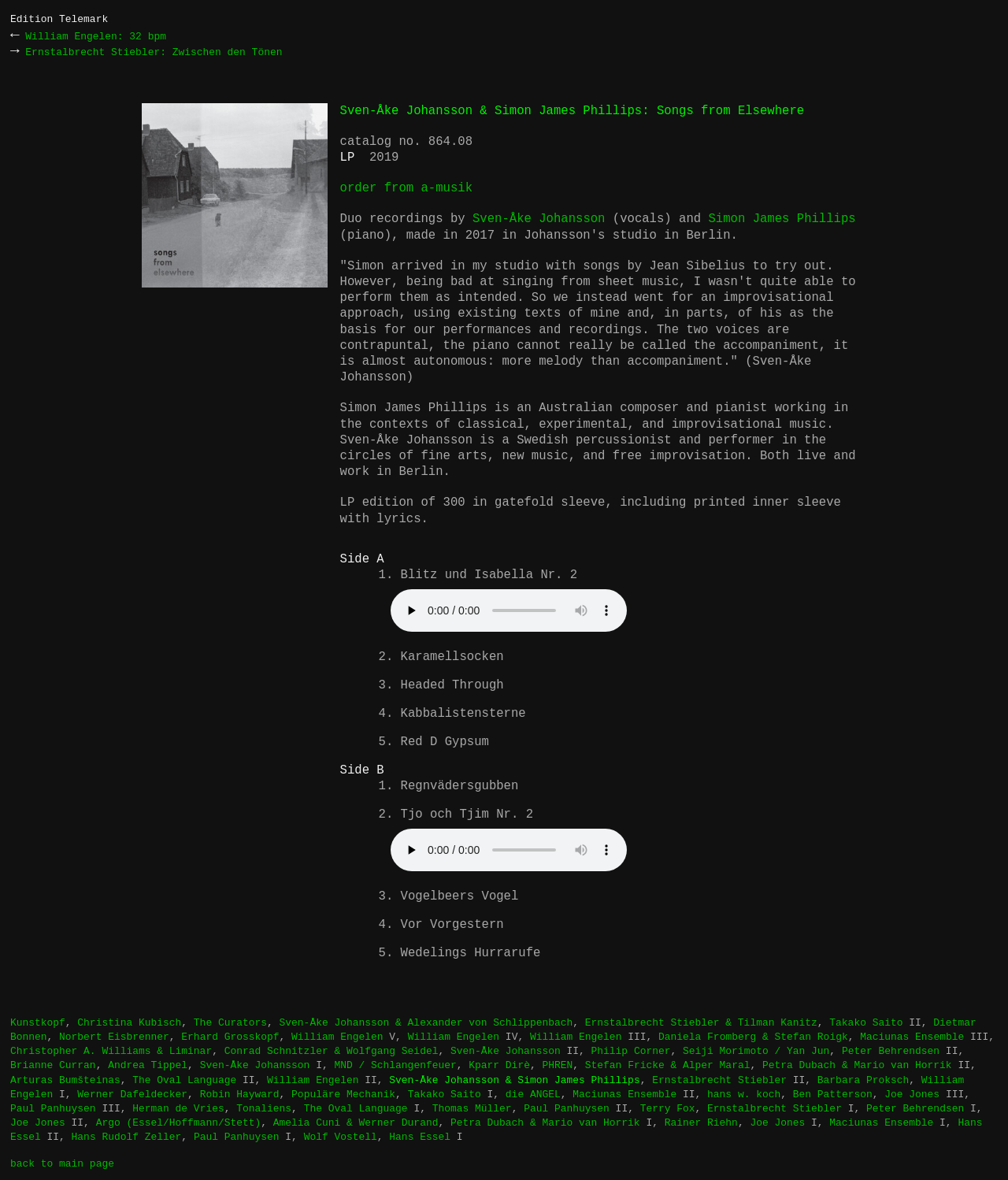Identify the bounding box coordinates of the clickable region necessary to fulfill the following instruction: "play the audio for 'Blitz und Isabella Nr. 2'". The bounding box coordinates should be four float numbers between 0 and 1, i.e., [left, top, right, bottom].

[0.395, 0.507, 0.42, 0.528]